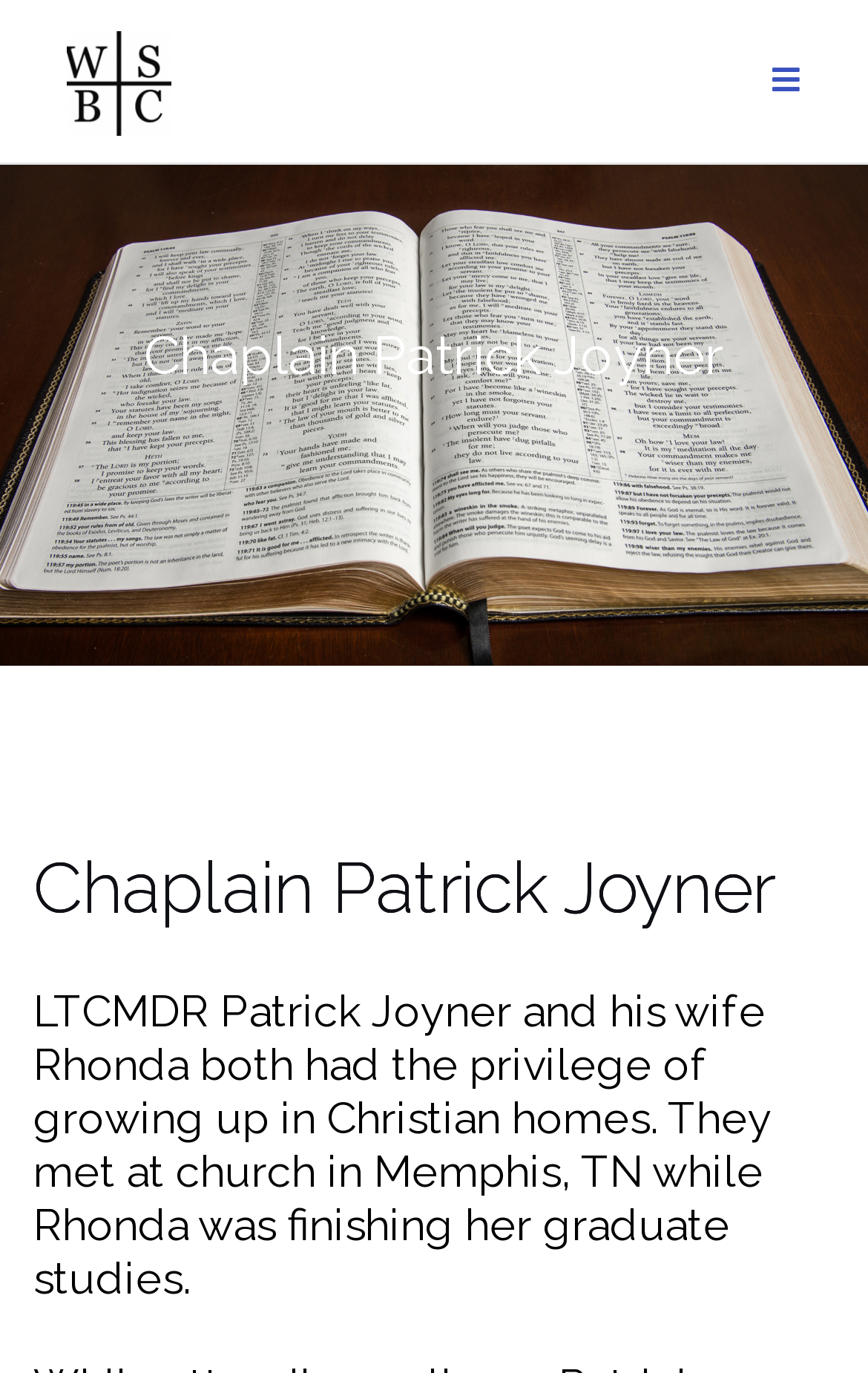Analyze the image and give a detailed response to the question:
What is Chaplain Patrick Joyner's wife's name?

By reading the text under the heading 'Chaplain Patrick Joyner', we can find the information that 'LTCMDR Patrick Joyner and his wife Rhonda both had the privilege of growing up in Christian homes.'